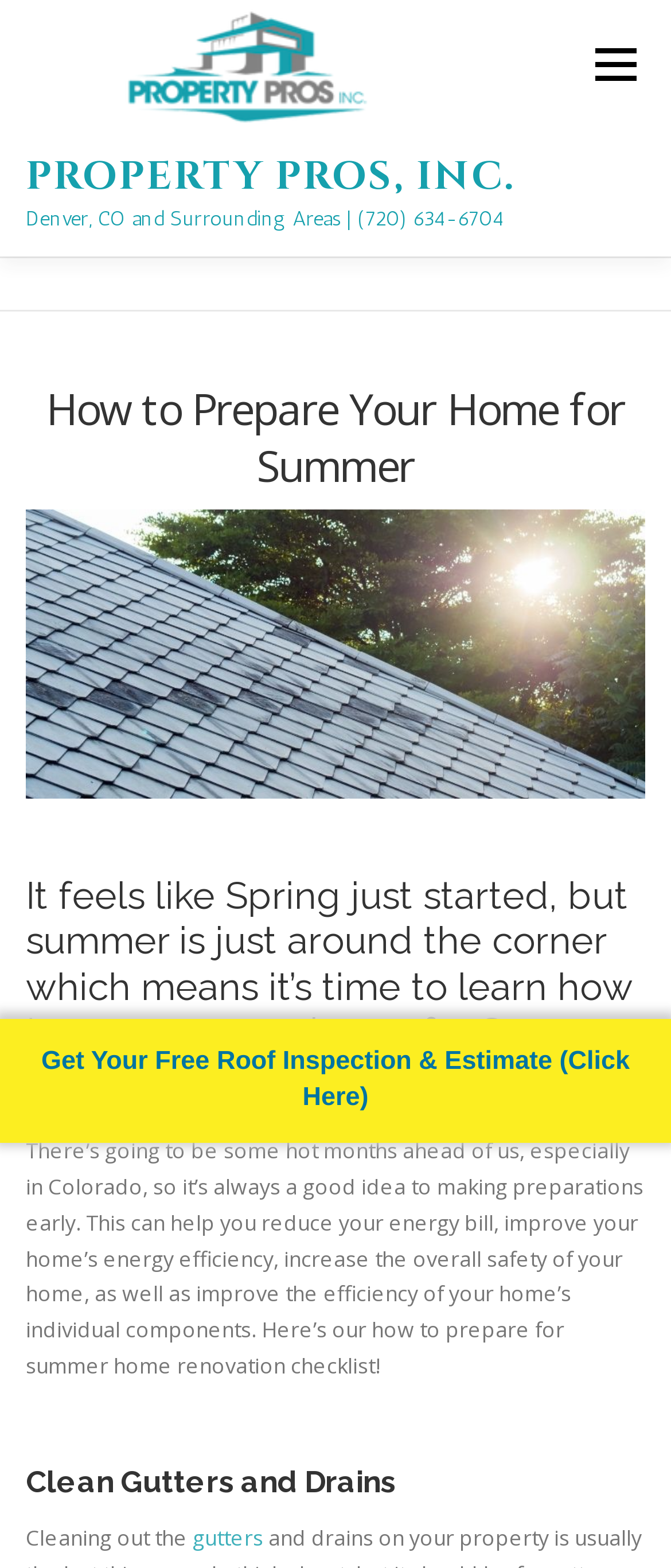What is the contact number of the company?
Using the image, give a concise answer in the form of a single word or short phrase.

(720) 634-6704